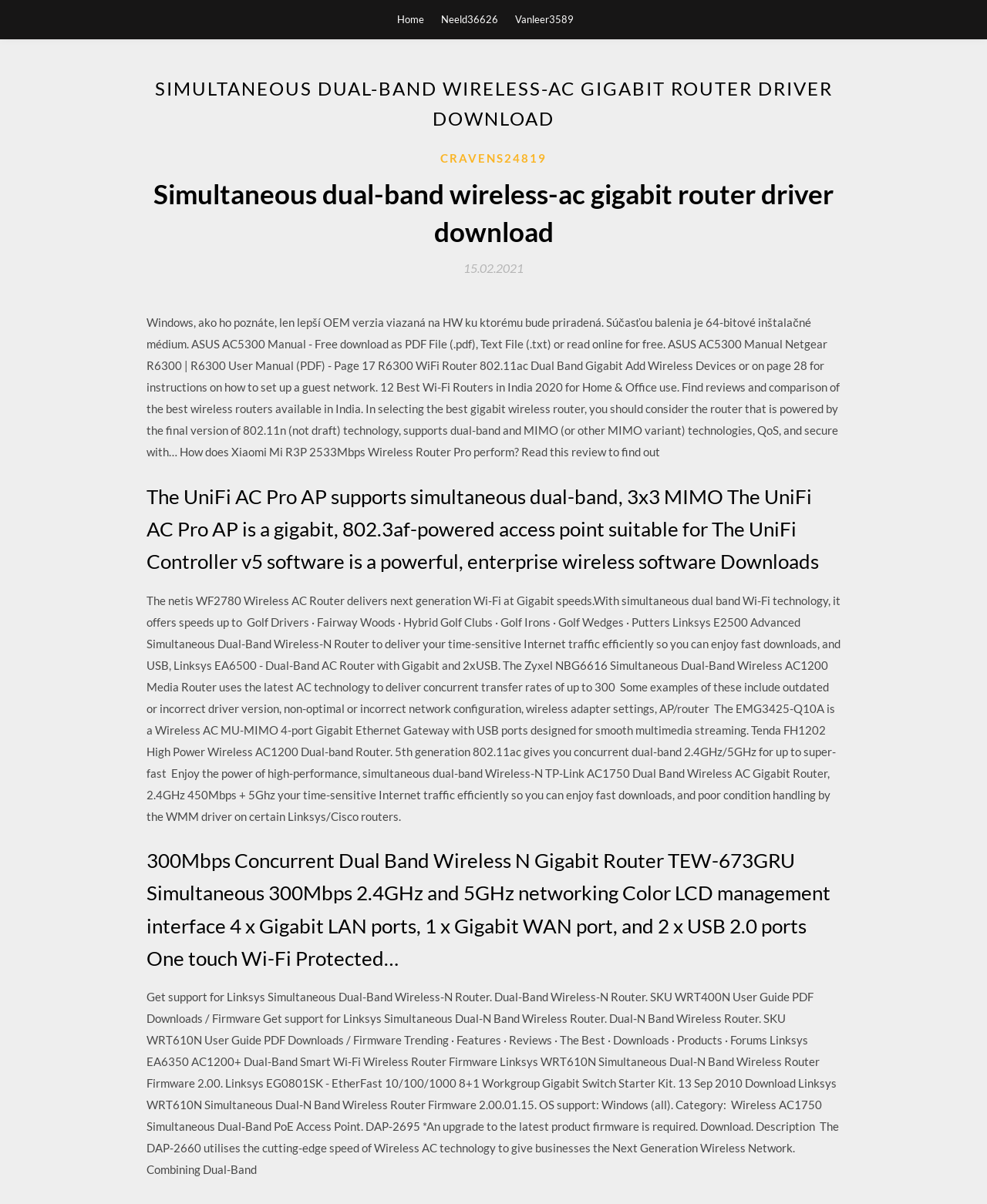What type of software is mentioned on this webpage?
Based on the screenshot, provide your answer in one word or phrase.

Firmware